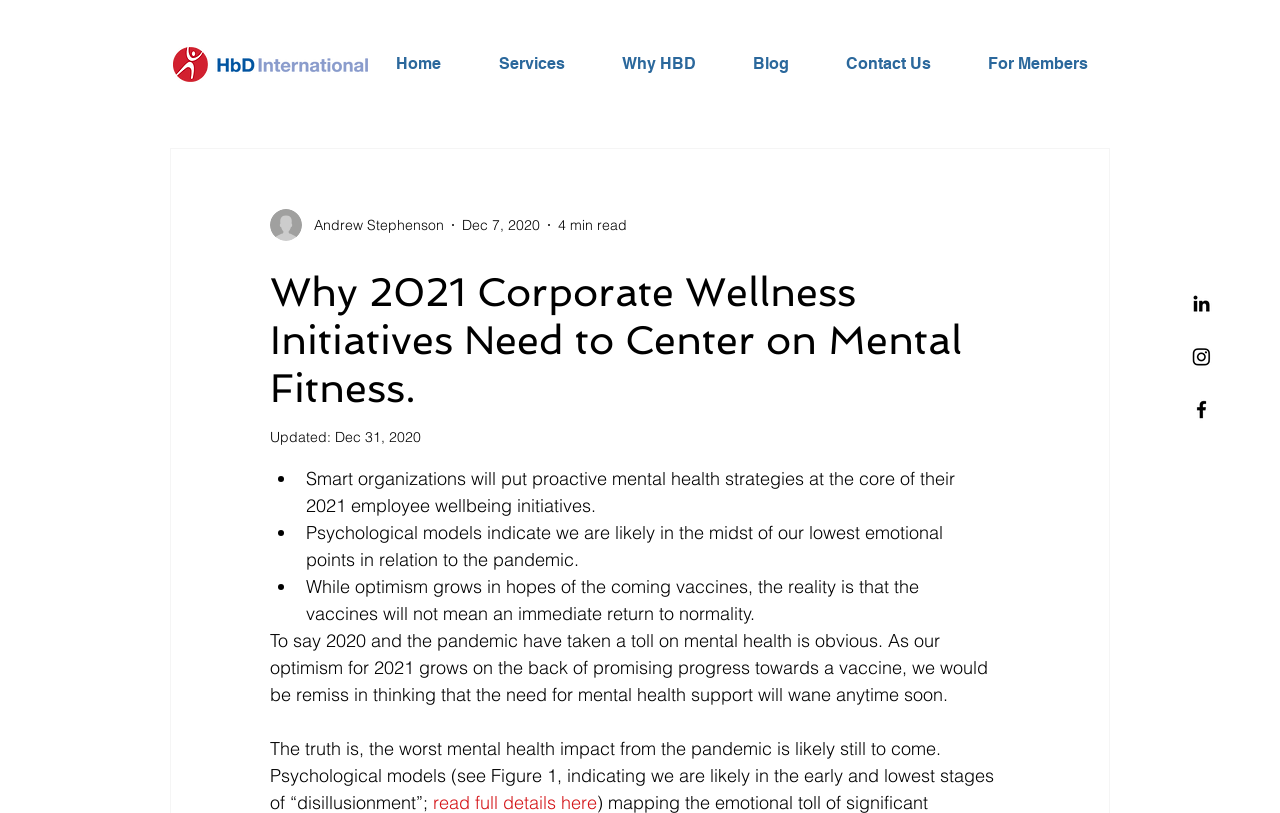Please determine and provide the text content of the webpage's heading.

Why 2021 Corporate Wellness Initiatives Need to Center on Mental Fitness.